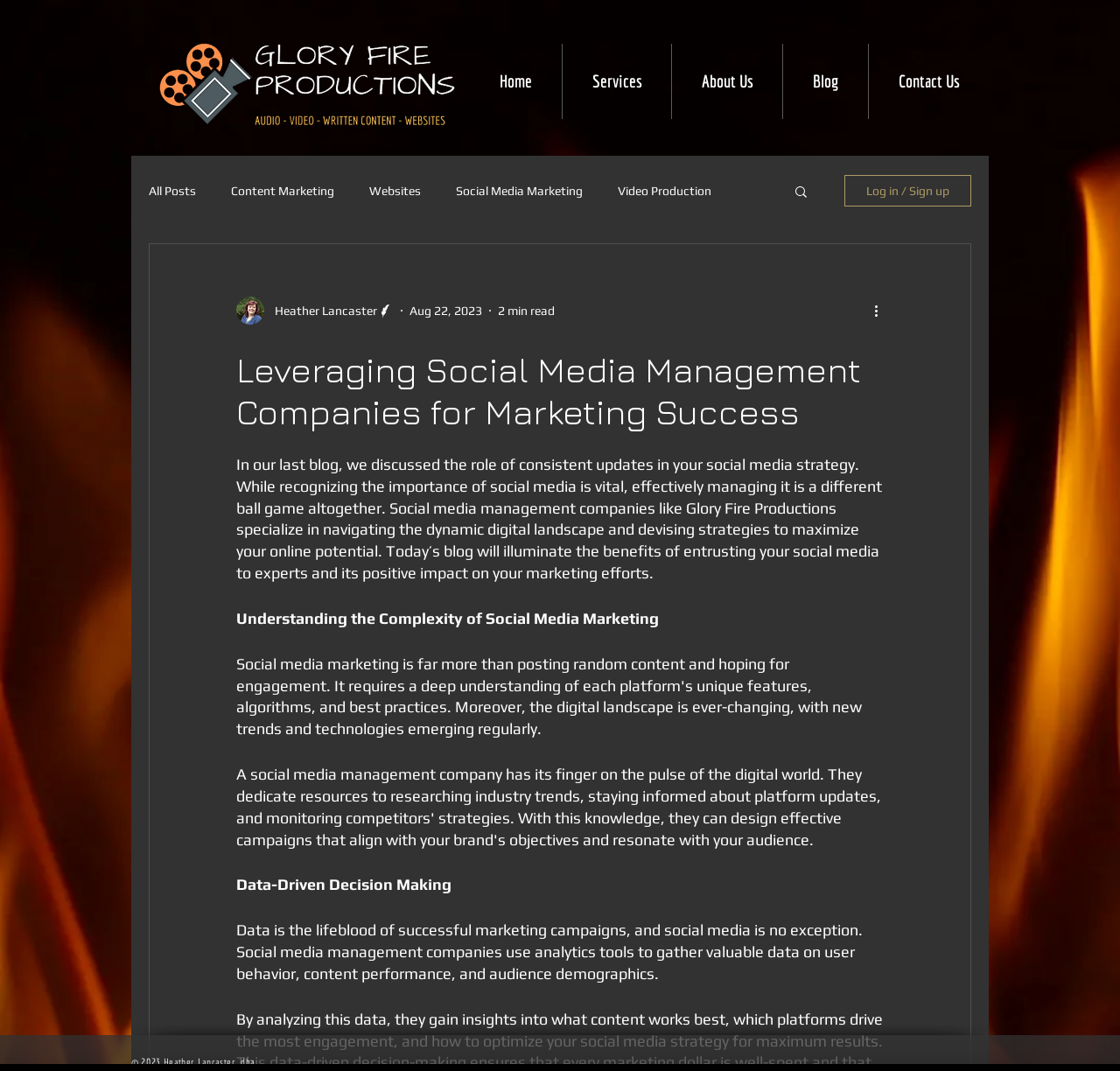Please give a one-word or short phrase response to the following question: 
How many social media marketing subtopics are mentioned?

3